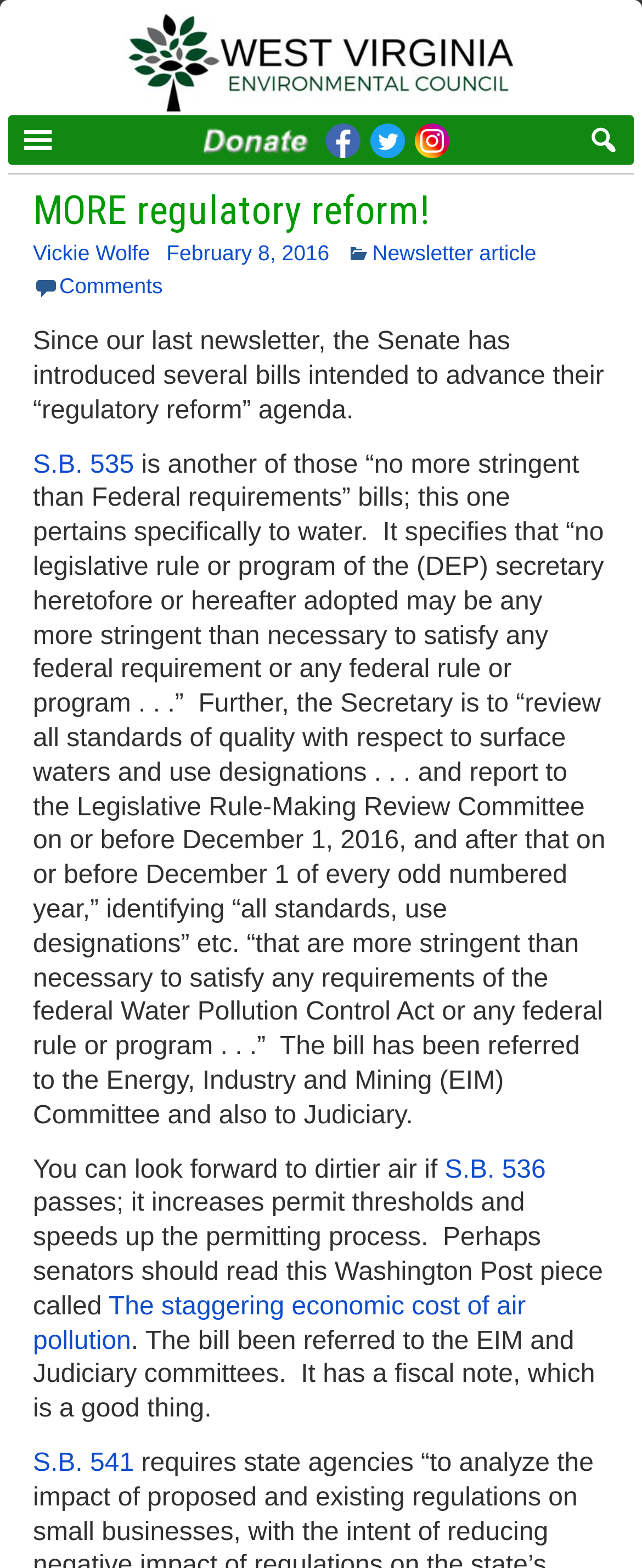Pinpoint the bounding box coordinates of the clickable area needed to execute the instruction: "Search for something". The coordinates should be specified as four float numbers between 0 and 1, i.e., [left, top, right, bottom].

[0.908, 0.076, 0.972, 0.103]